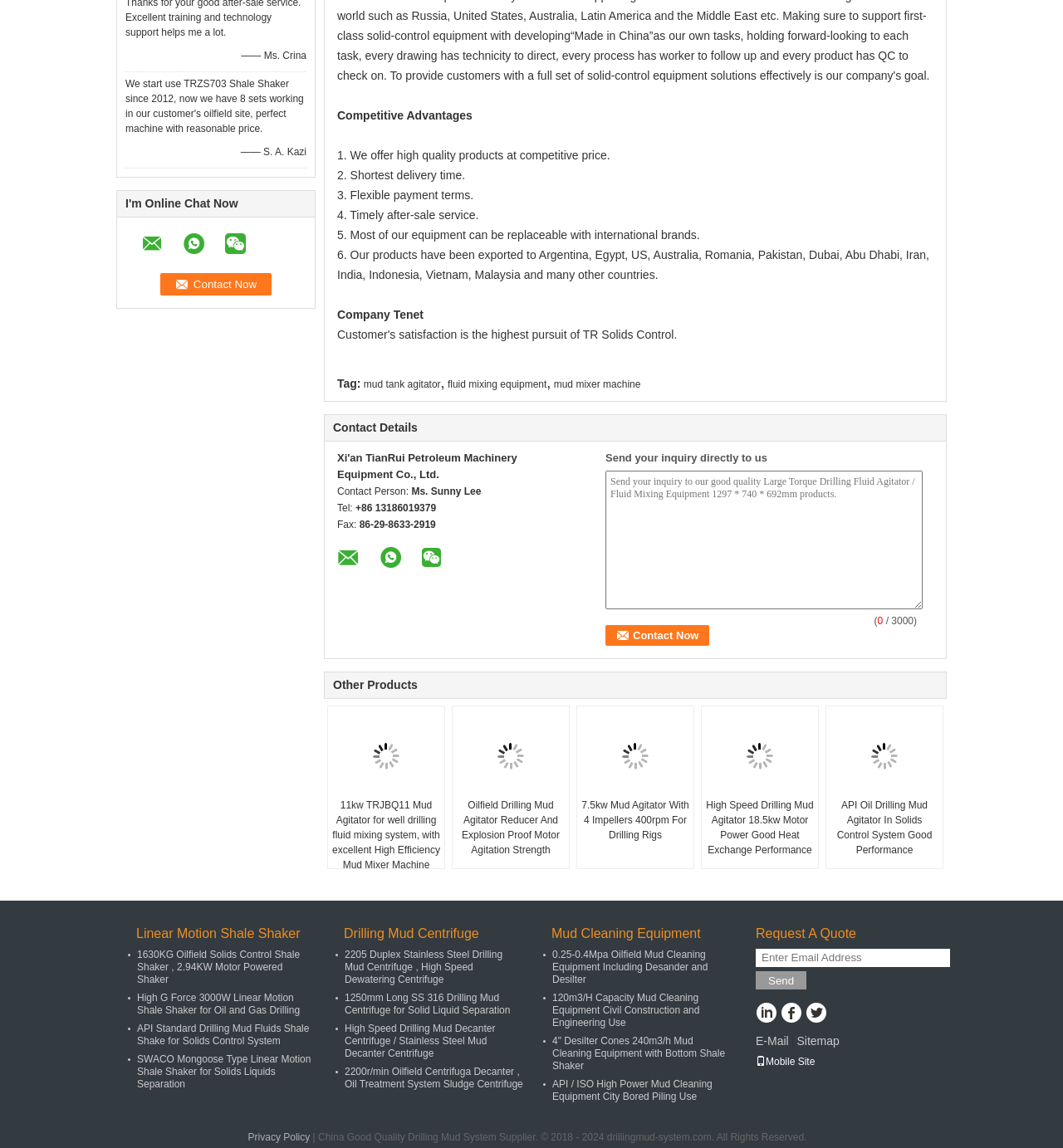Please identify the bounding box coordinates of the area that needs to be clicked to fulfill the following instruction: "Click the 'Send' button."

[0.711, 0.846, 0.759, 0.862]